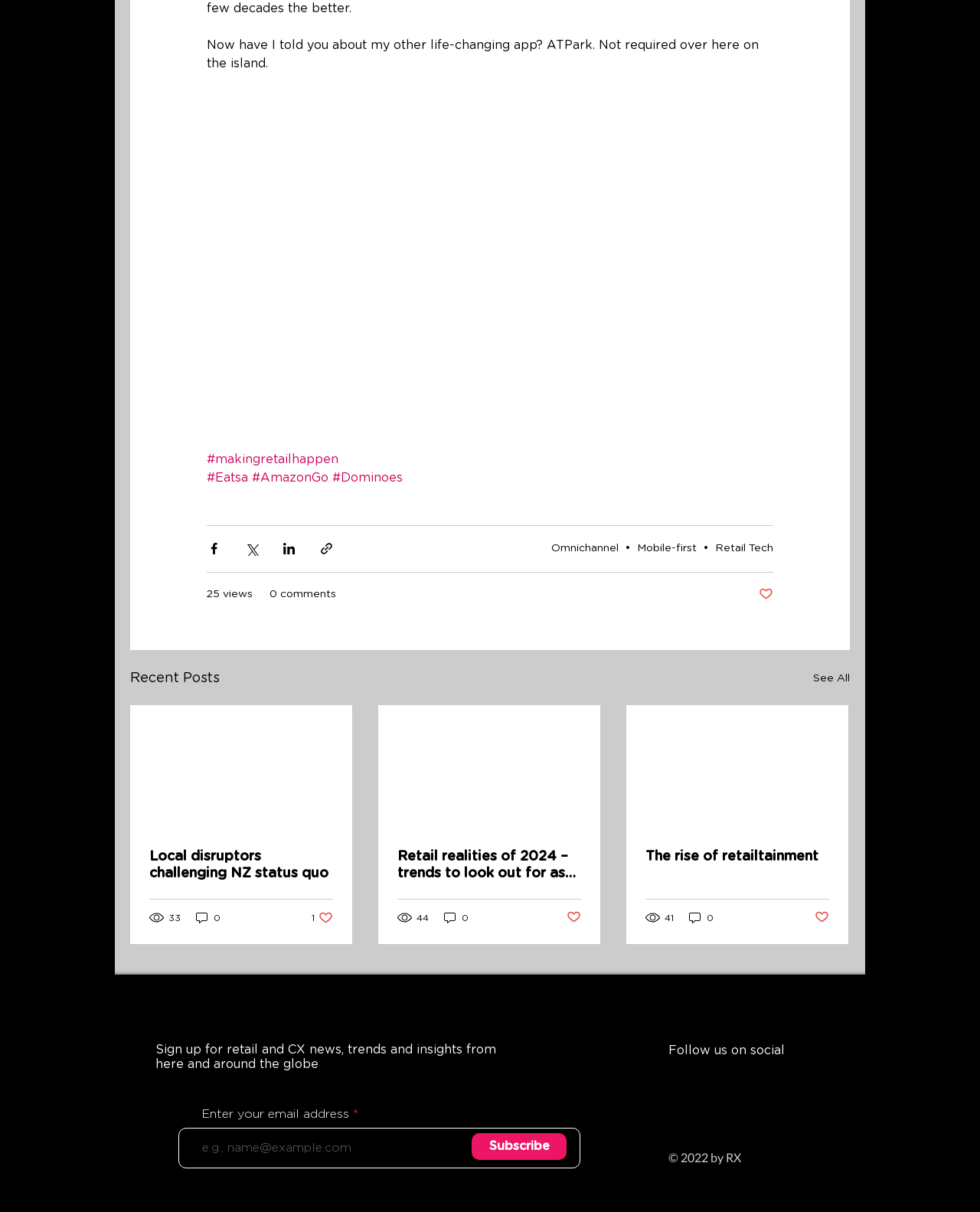Find the bounding box coordinates for the area that should be clicked to accomplish the instruction: "View post about Local disruptors challenging NZ status quo".

[0.152, 0.7, 0.34, 0.728]